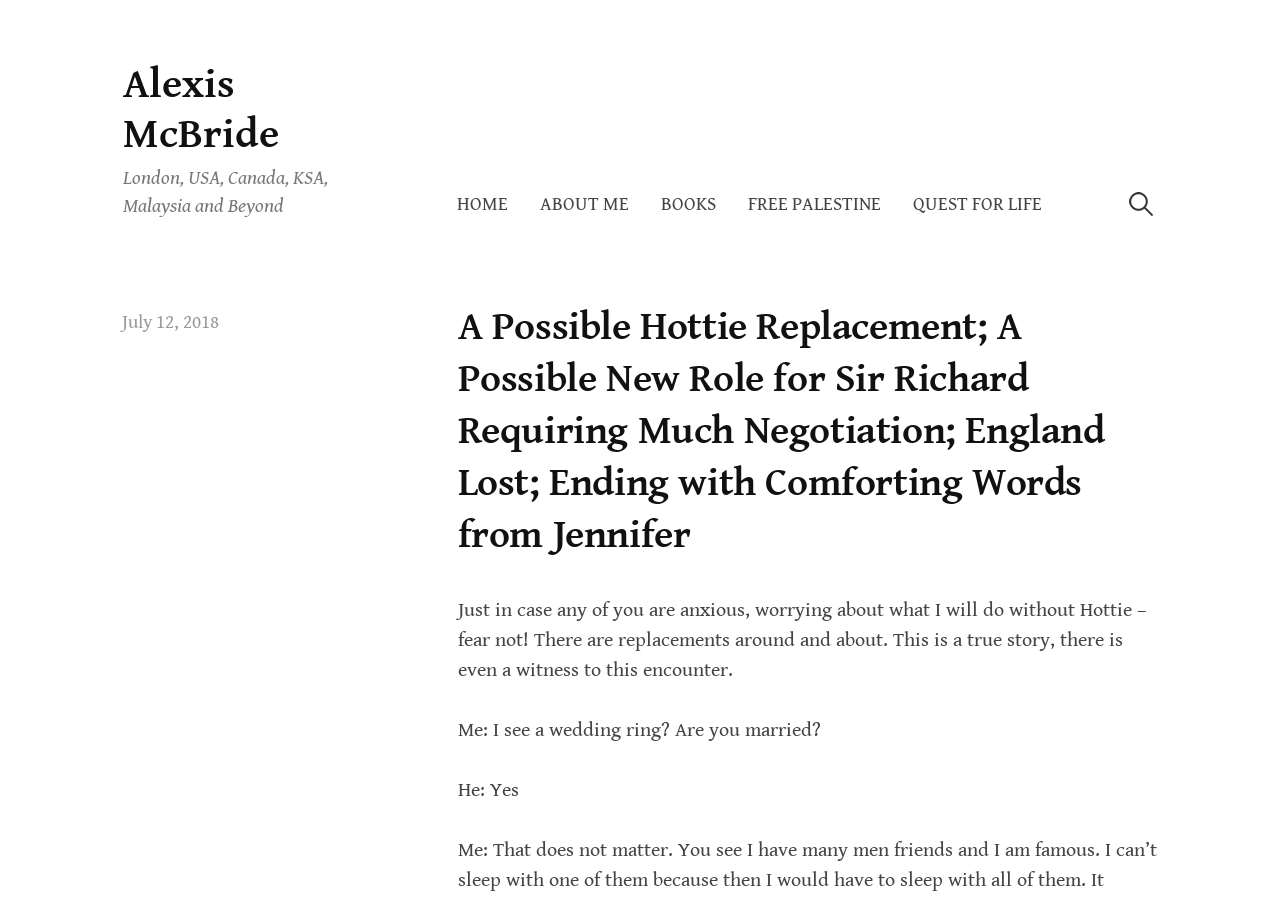Please specify the bounding box coordinates of the area that should be clicked to accomplish the following instruction: "read the article posted on July 12, 2018". The coordinates should consist of four float numbers between 0 and 1, i.e., [left, top, right, bottom].

[0.096, 0.347, 0.171, 0.37]